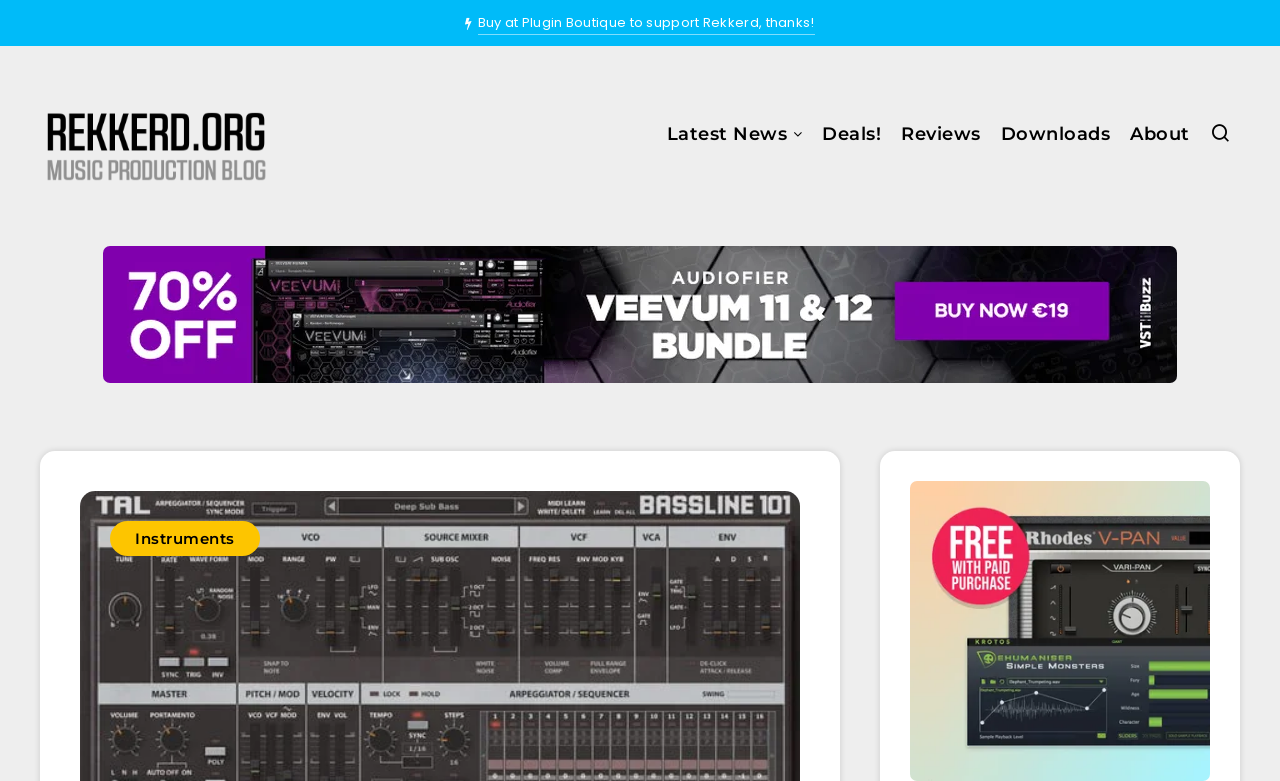Locate the bounding box coordinates of the clickable region necessary to complete the following instruction: "Visit Plugin Boutique". Provide the coordinates in the format of four float numbers between 0 and 1, i.e., [left, top, right, bottom].

[0.711, 0.615, 0.945, 0.999]